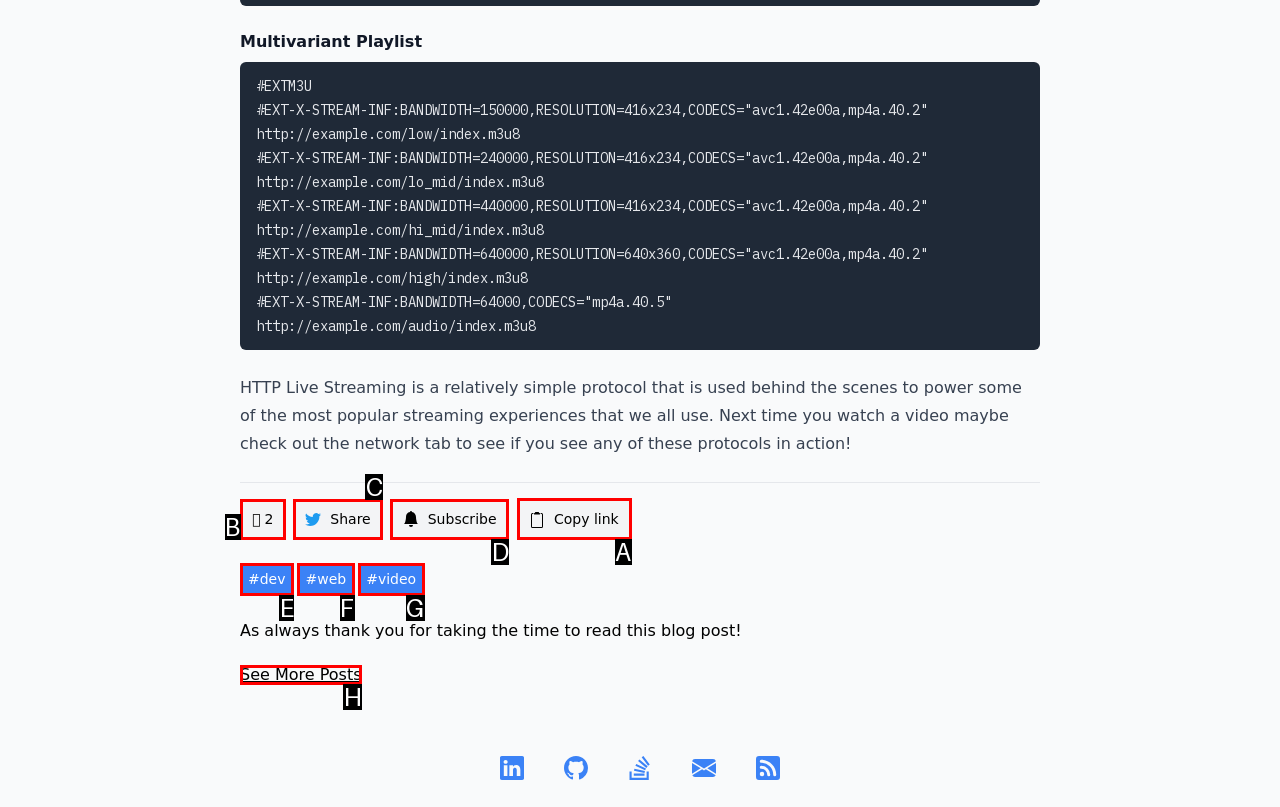Select the HTML element that needs to be clicked to carry out the task: Copy the link
Provide the letter of the correct option.

A